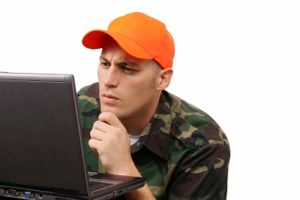Answer the question using only a single word or phrase: 
What is the possible topic of research?

night vision equipment